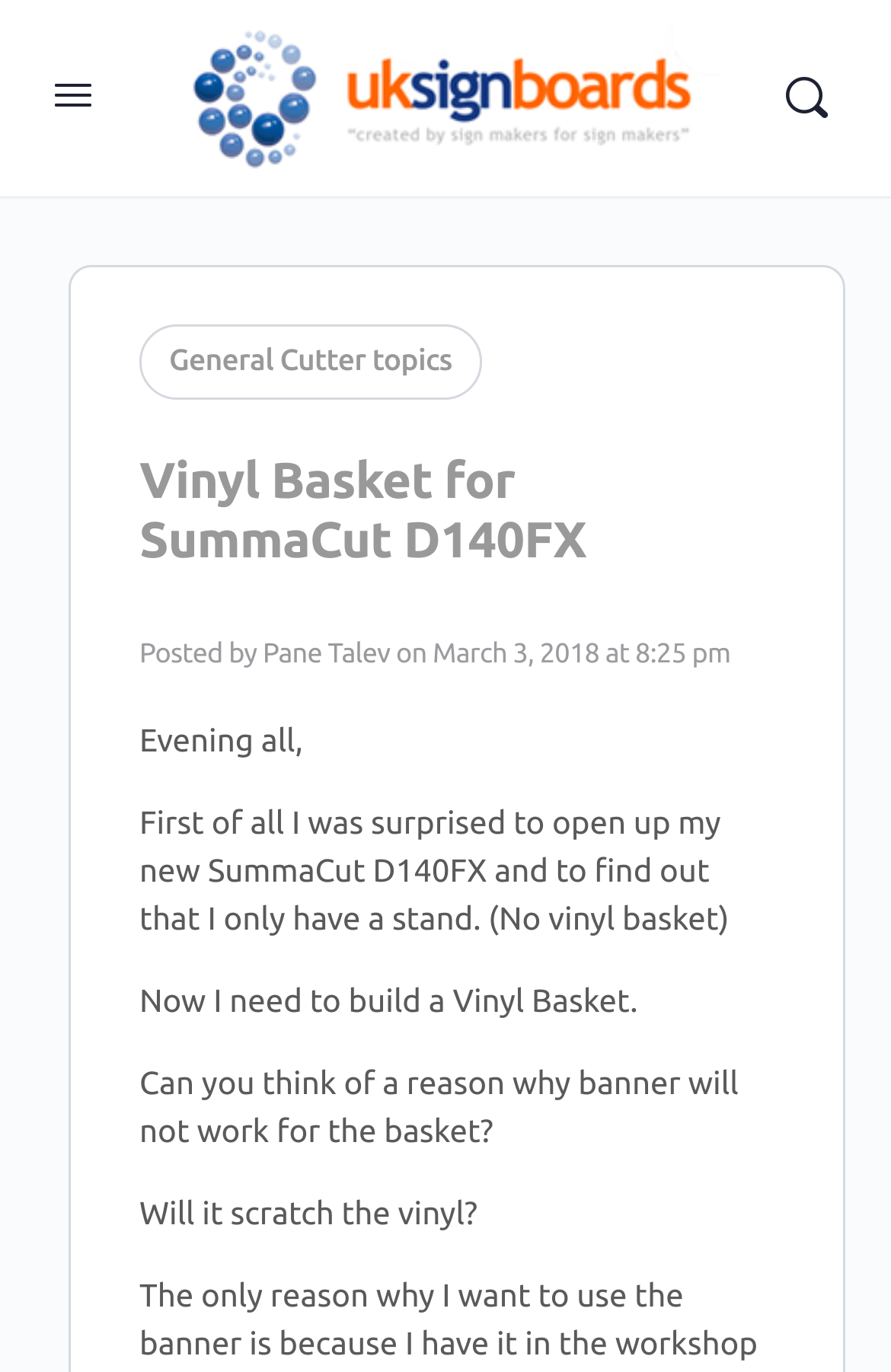Find the bounding box coordinates for the HTML element described as: "Pane Talev". The coordinates should consist of four float values between 0 and 1, i.e., [left, top, right, bottom].

[0.295, 0.466, 0.438, 0.487]